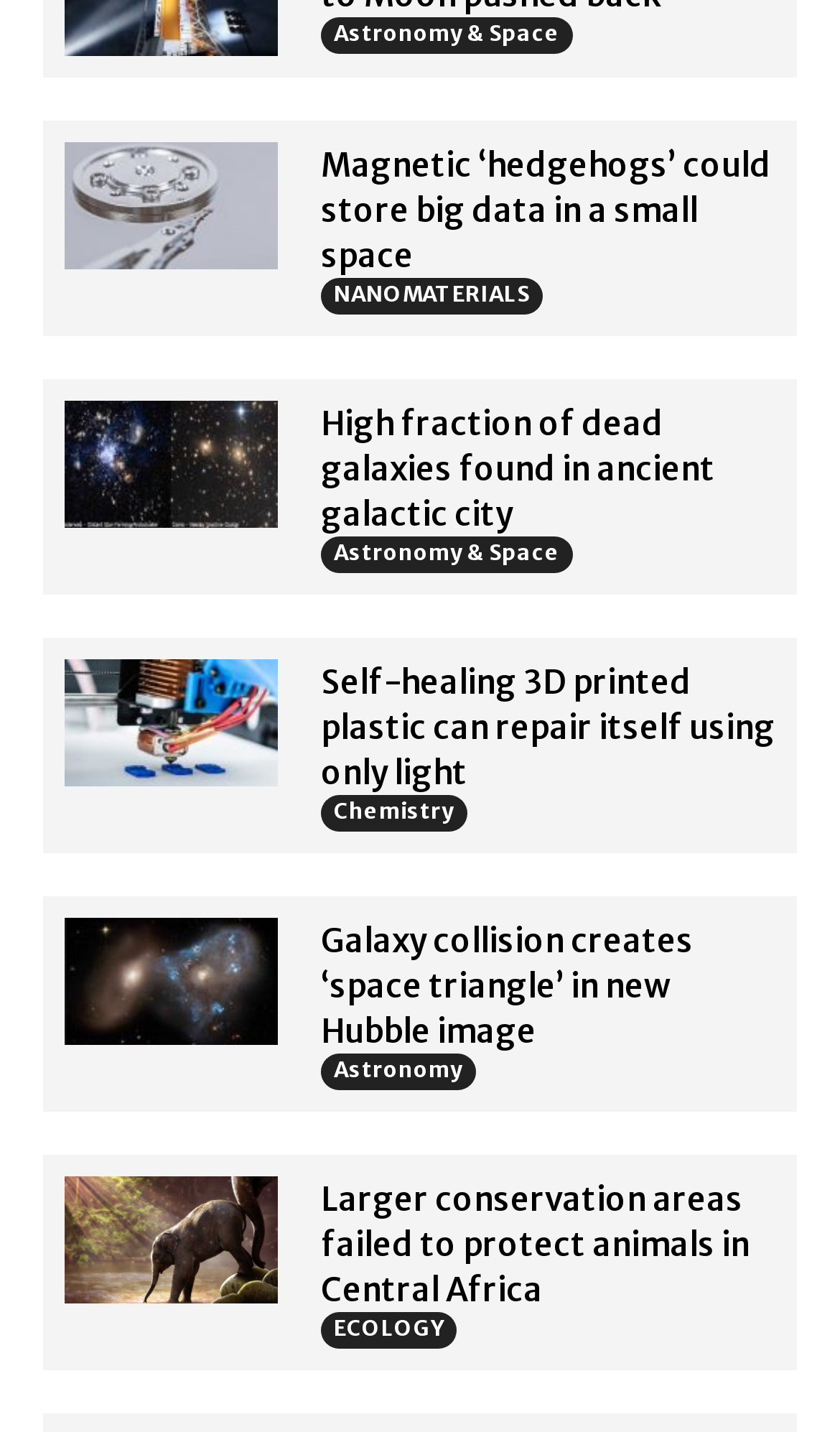What is the category of the article 'Larger conservation areas failed to protect animals in Central Africa'?
Please give a detailed and elaborate answer to the question based on the image.

The article 'Larger conservation areas failed to protect animals in Central Africa' is categorized under 'Ecology' as it deals with conservation areas and animal protection, which are topics related to ecology.